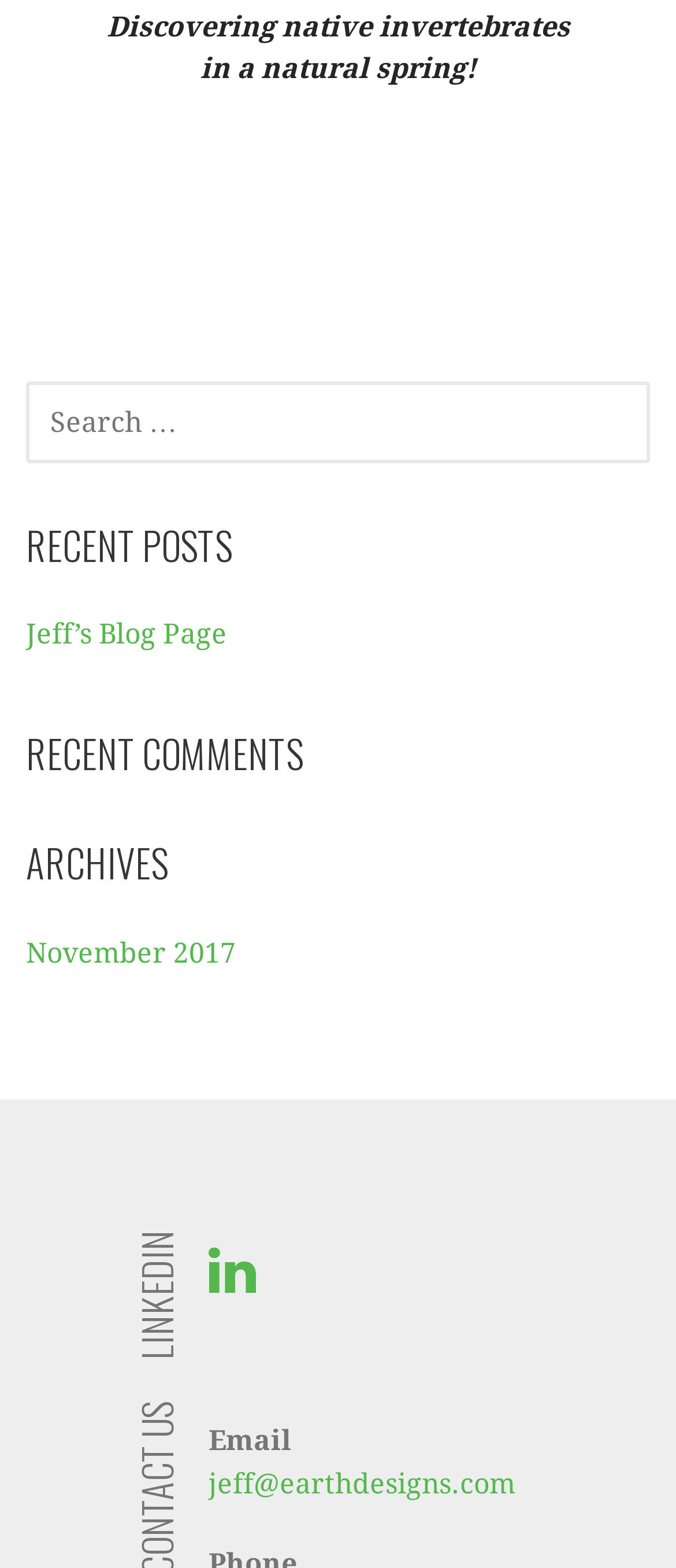Respond with a single word or phrase:
What is the topic of the recent posts?

Native invertebrates